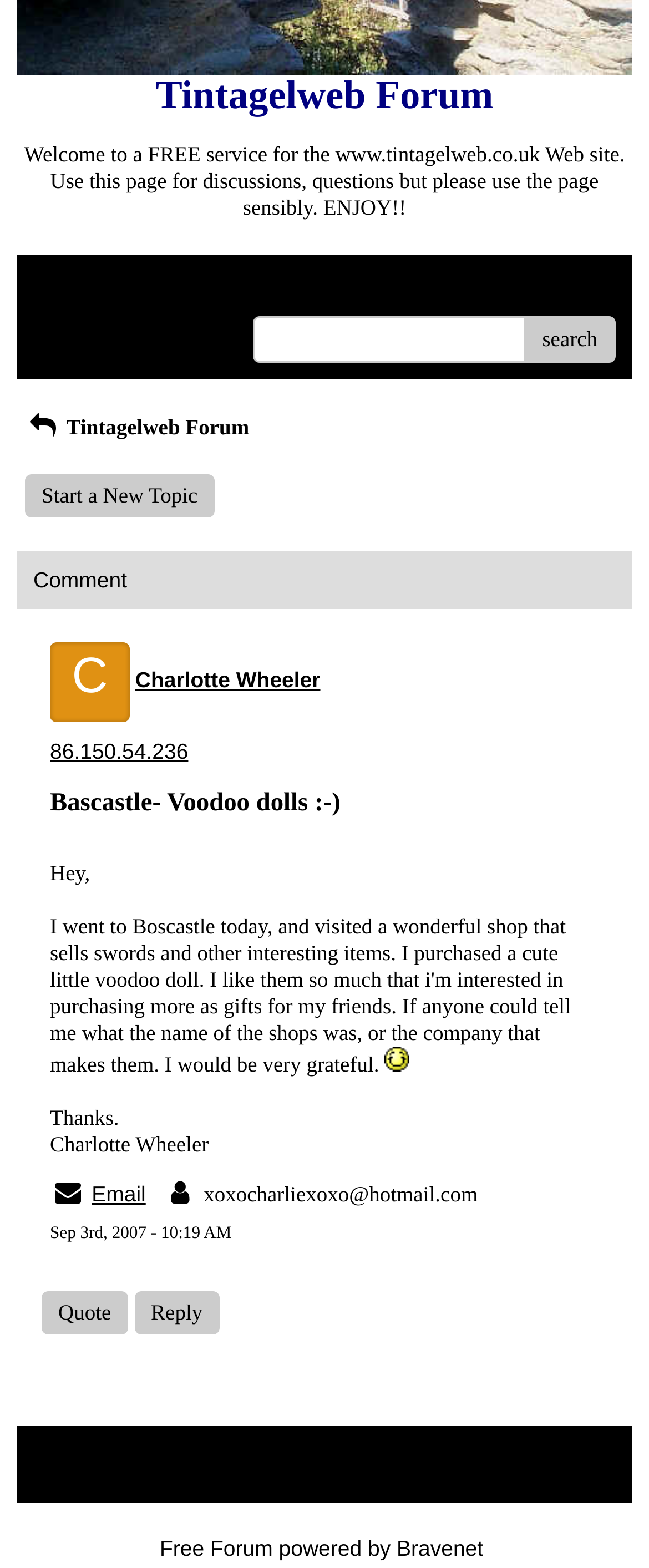Using the provided element description: "Charlotte Wheeler", identify the bounding box coordinates. The coordinates should be four floats between 0 and 1 in the order [left, top, right, bottom].

[0.208, 0.426, 0.644, 0.442]